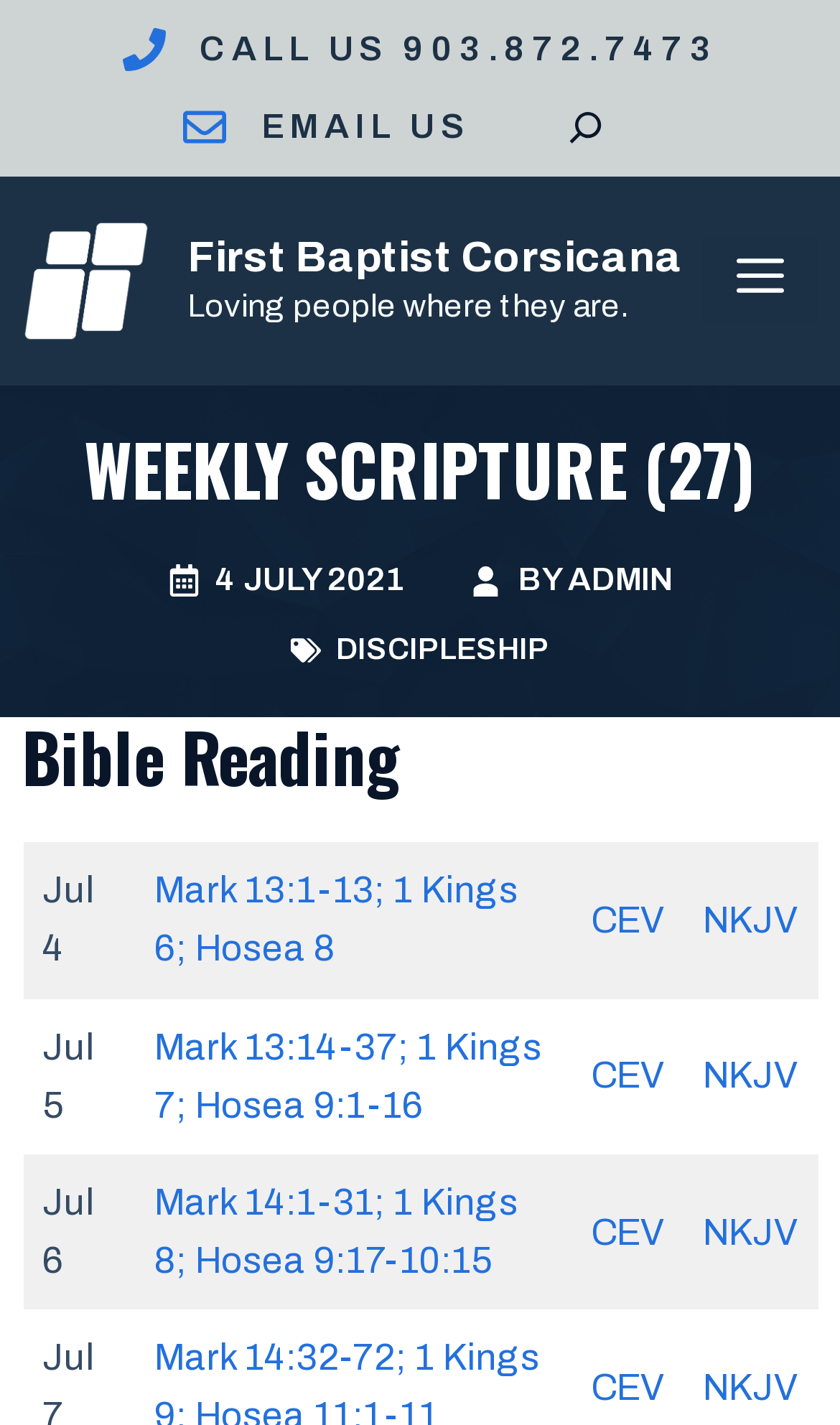Can you specify the bounding box coordinates of the area that needs to be clicked to fulfill the following instruction: "View 'Gallery 400' information"?

None